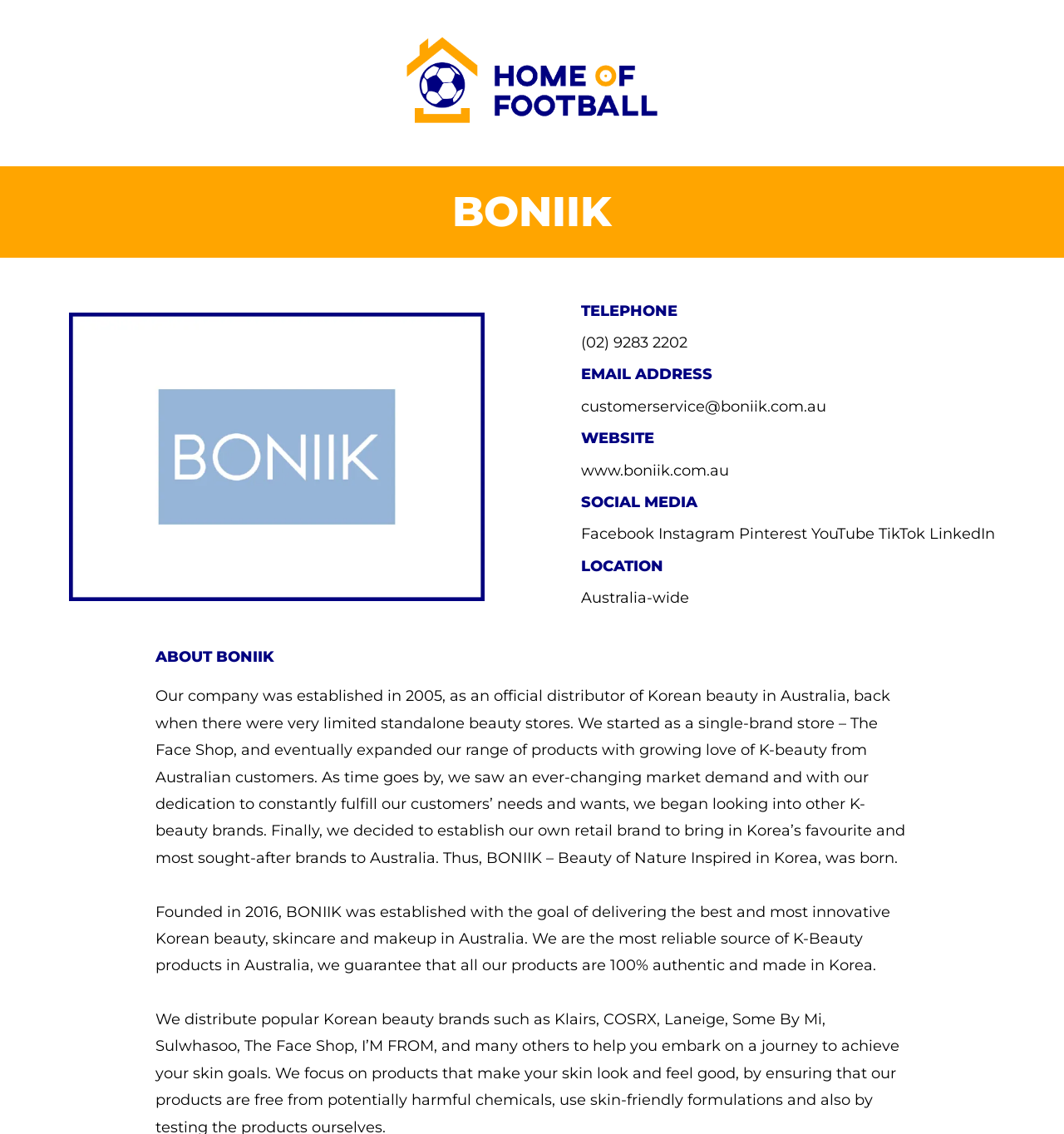Find the bounding box coordinates of the area that needs to be clicked in order to achieve the following instruction: "Follow on Facebook". The coordinates should be specified as four float numbers between 0 and 1, i.e., [left, top, right, bottom].

[0.546, 0.463, 0.614, 0.479]